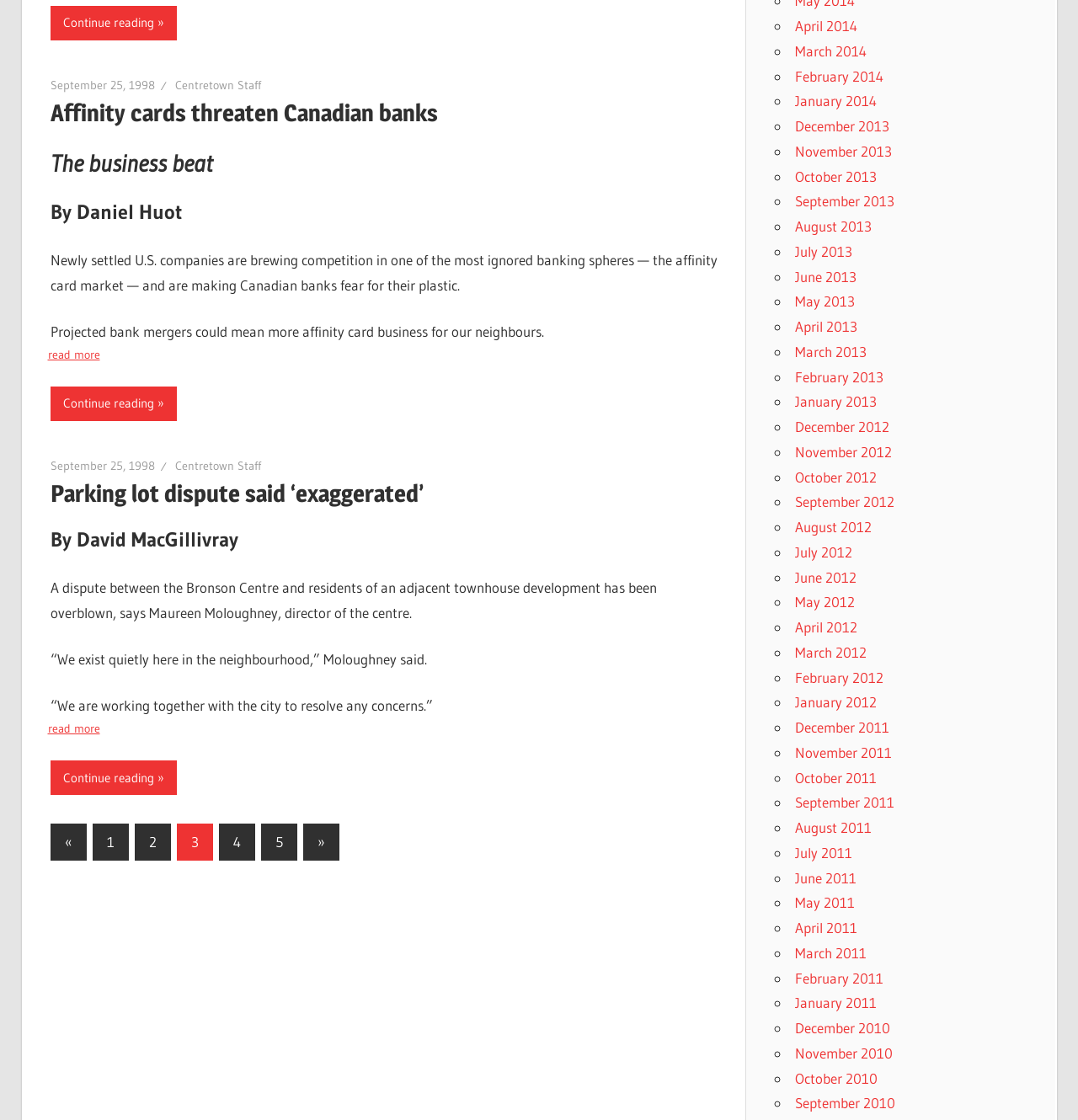Locate the bounding box coordinates of the element that should be clicked to execute the following instruction: "Click 'Continue reading »'".

[0.046, 0.005, 0.164, 0.036]